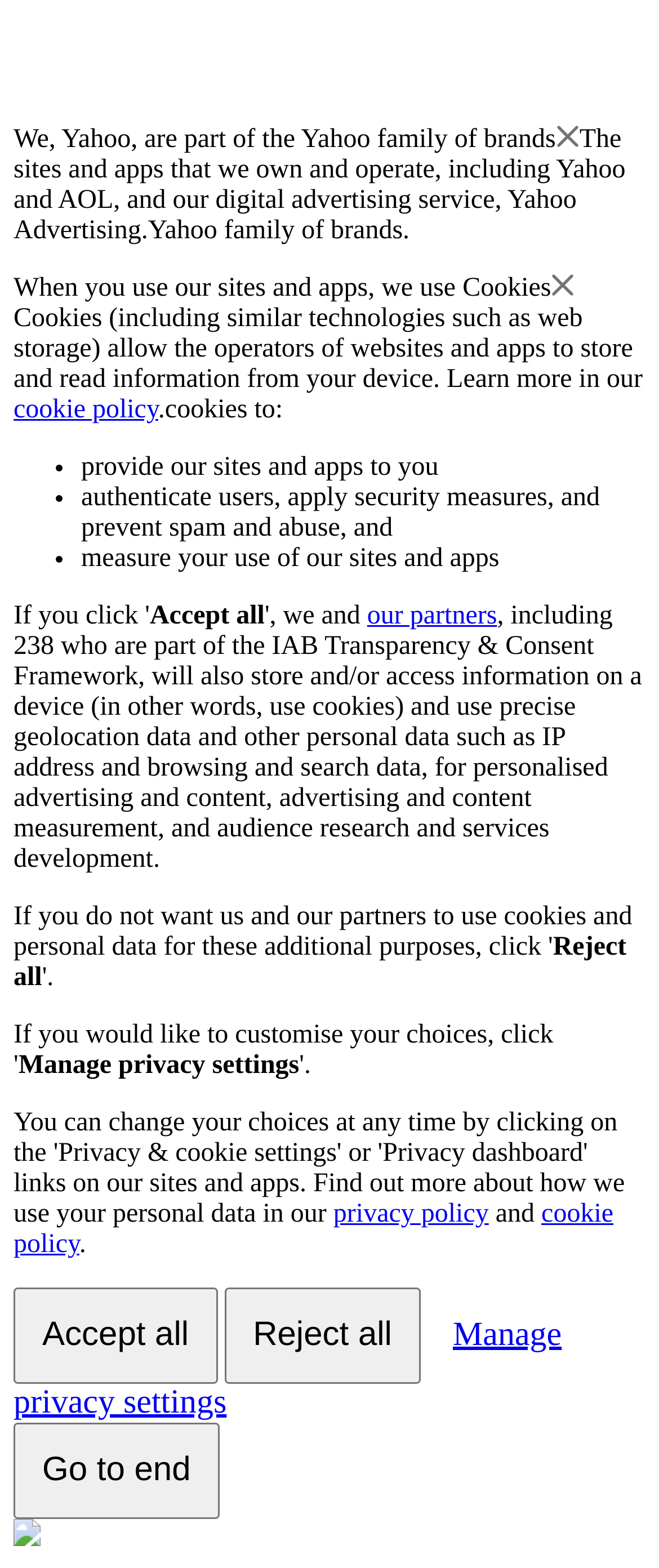What is the purpose of the 'Manage privacy settings' button?
Provide a detailed answer to the question, using the image to inform your response.

The 'Manage privacy settings' button is provided to allow users to manage their privacy settings, as indicated by the button's label and its presence alongside other options for managing cookies and privacy.